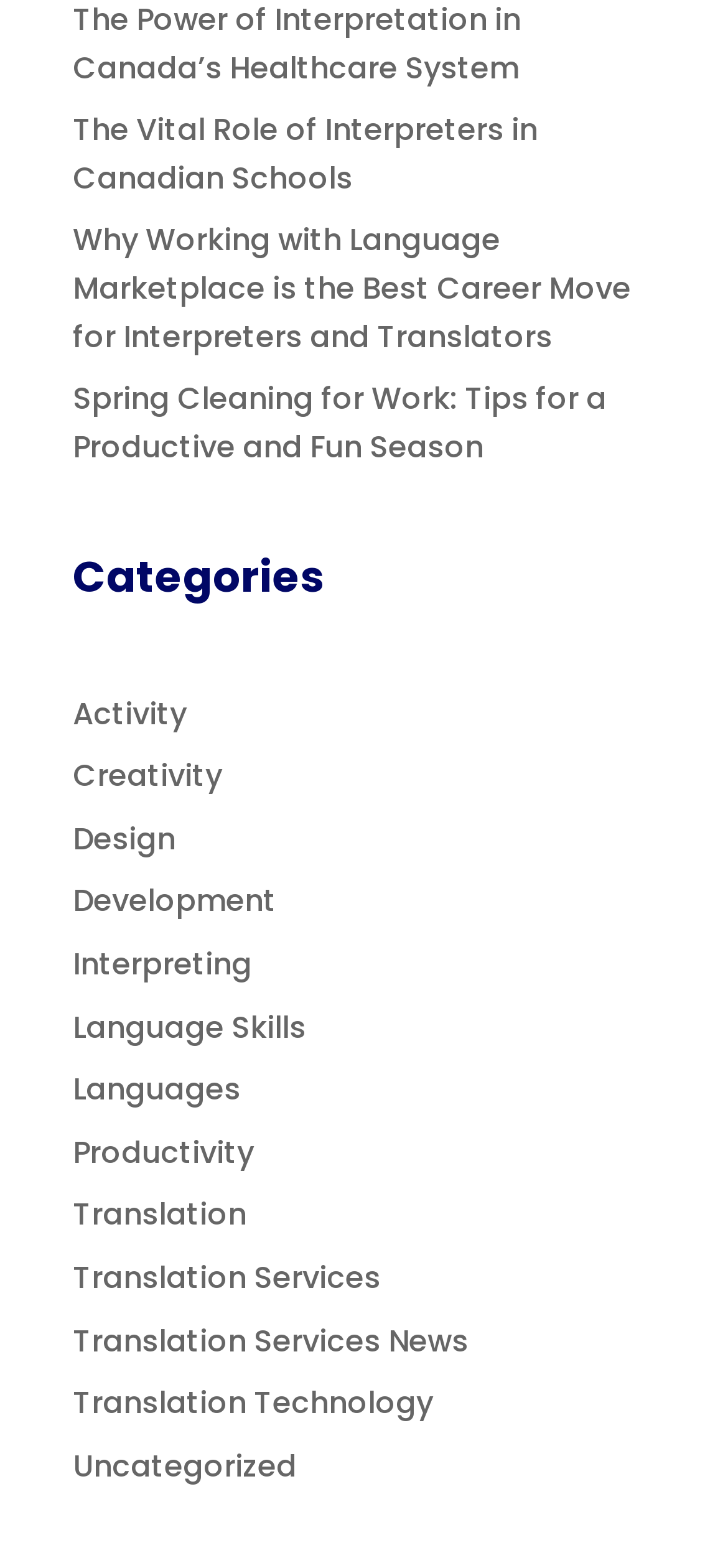Please identify the bounding box coordinates of the area that needs to be clicked to fulfill the following instruction: "Learn about Translation Services News."

[0.1, 0.841, 0.644, 0.869]